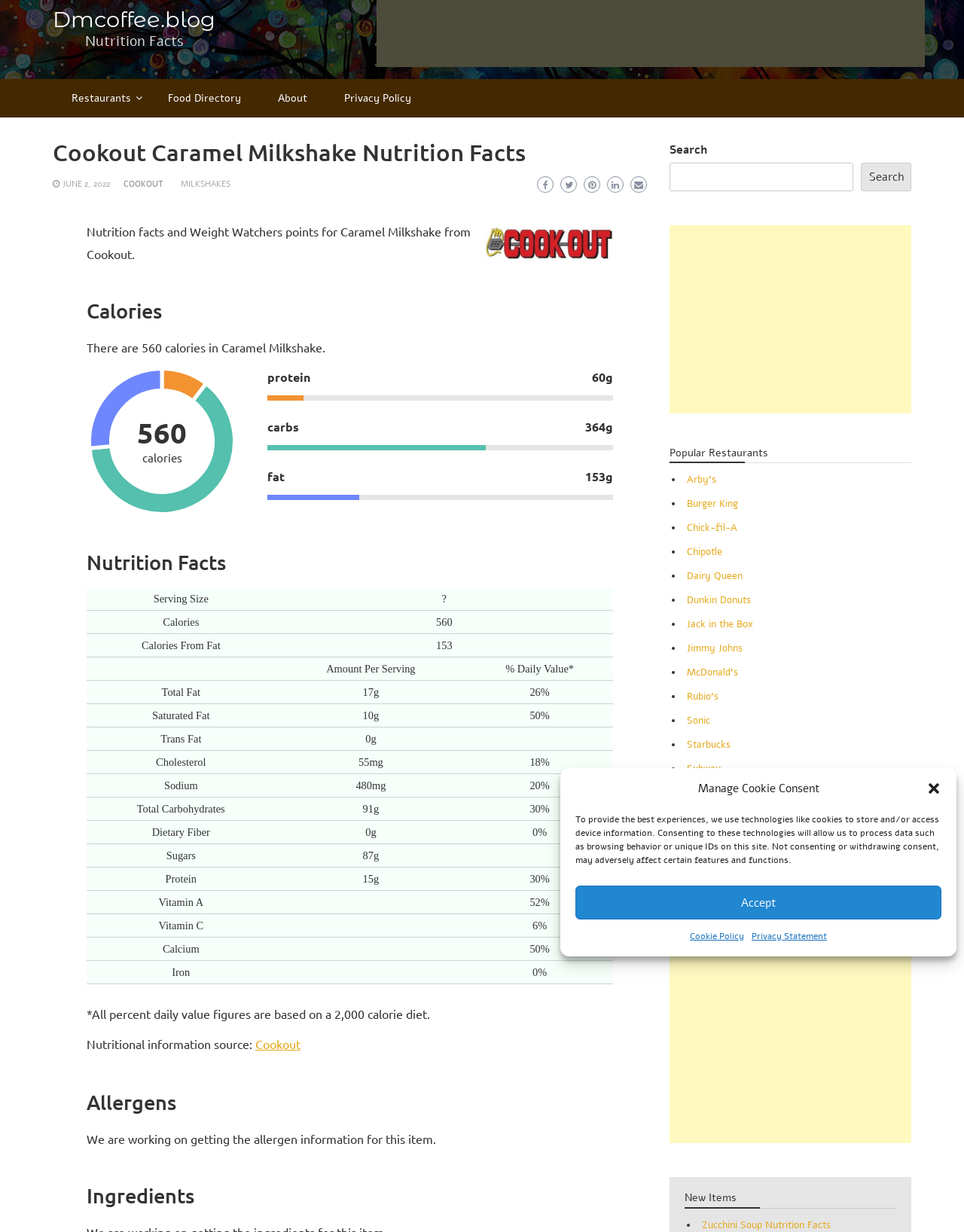Please identify the bounding box coordinates of the area I need to click to accomplish the following instruction: "Click the 'Privacy Policy' link".

[0.341, 0.064, 0.442, 0.095]